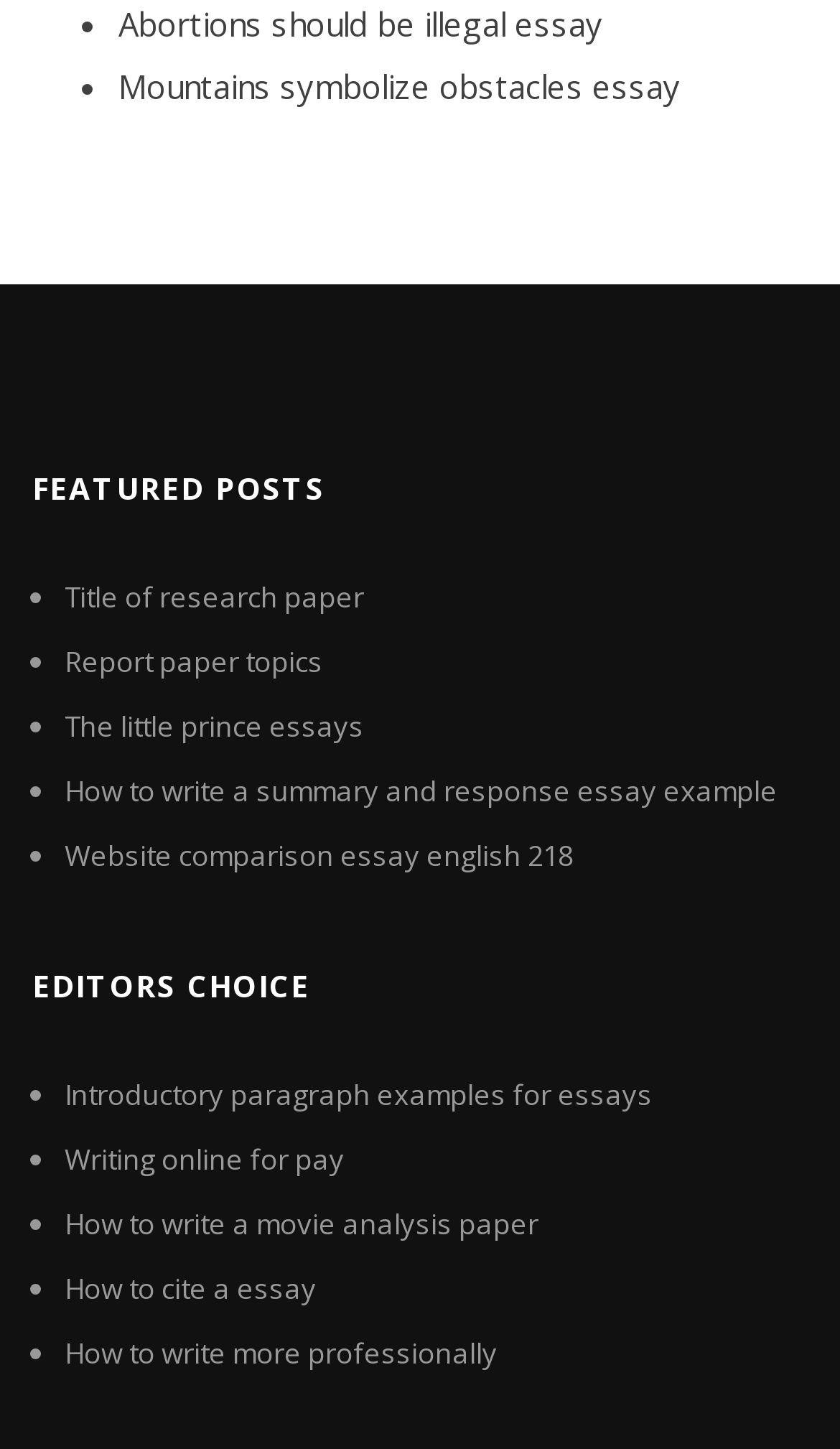Using the given element description, provide the bounding box coordinates (top-left x, top-left y, bottom-right x, bottom-right y) for the corresponding UI element in the screenshot: Report paper topics

[0.077, 0.443, 0.385, 0.47]